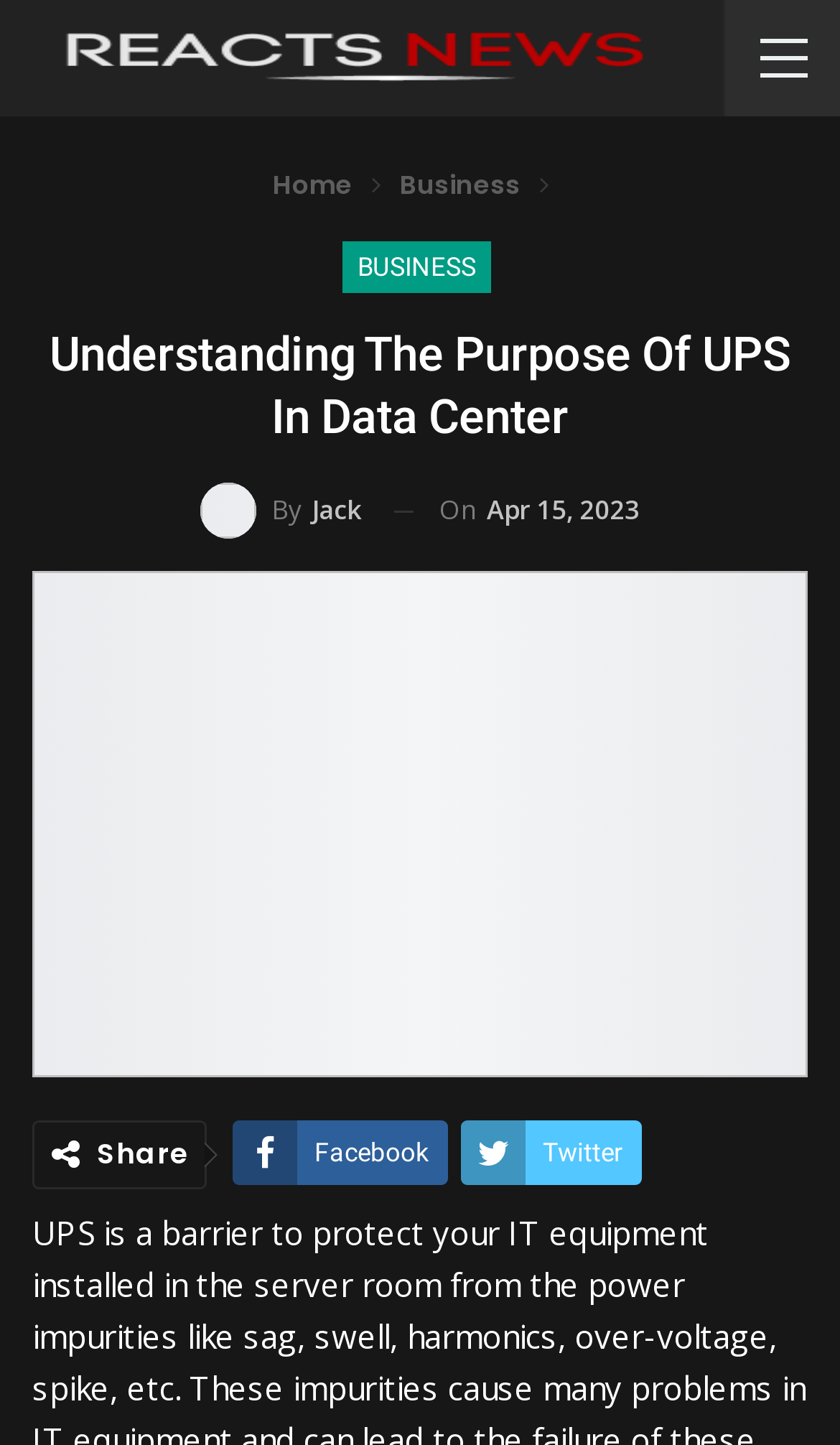Could you indicate the bounding box coordinates of the region to click in order to complete this instruction: "go to business page".

[0.476, 0.112, 0.619, 0.145]